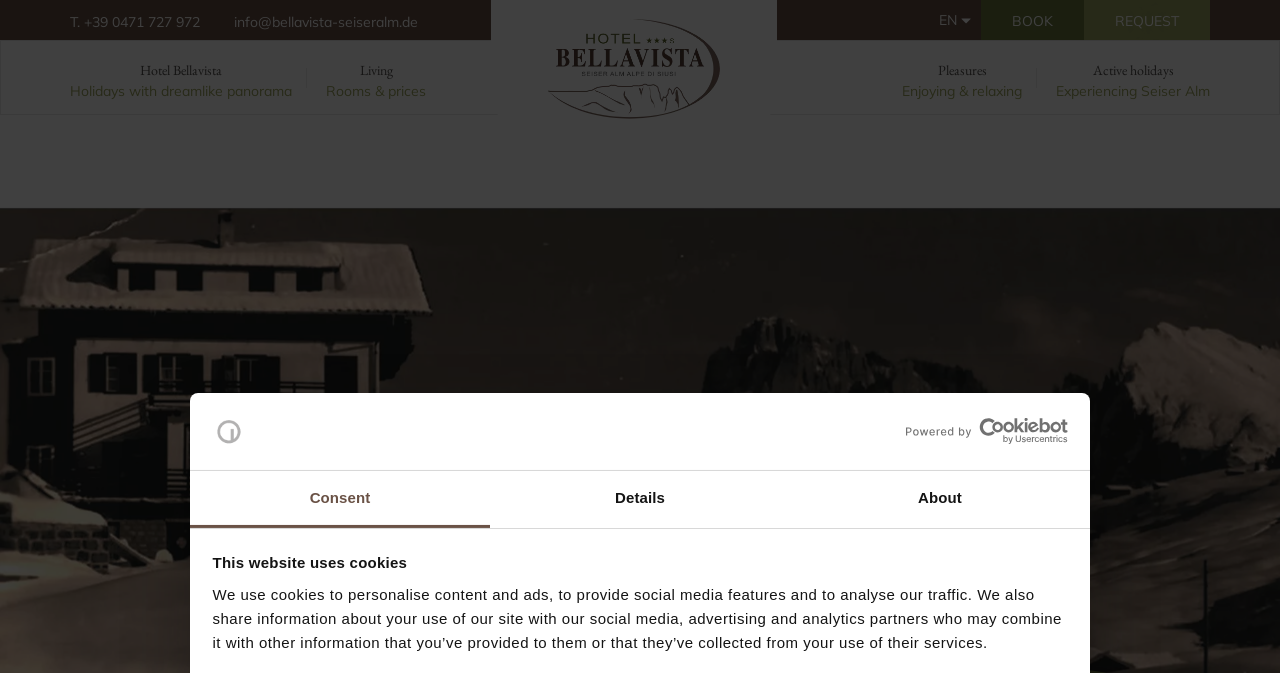Provide a thorough description of the webpage you see.

The webpage is about Hotel Bellavista on Seiser Alm, welcoming visitors with hearty hospitality. At the top left, there is a logo image, and next to it, a link to open in a new window. Below the logo, there is a horizontal tab list with four tabs: "Consent", "Details", "About", and the selected "Consent" tab. 

To the right of the tab list, there is a paragraph of text explaining the website's use of cookies, including a heading "This website uses cookies". 

Above the tab list, there is a layout table with several links and a static text "EN". The links include phone number, email address, "REQUEST", and "BOOK". 

Below the layout table, there are four main links: "Hotel Bellavista Holidays with dreamlike panorama", "Living Rooms & prices", "Pleasures Enjoying & relaxing", and "Active holidays Experiencing Seiser Alm". The "Living Rooms & prices" link has an image of the hotel's logo next to it.